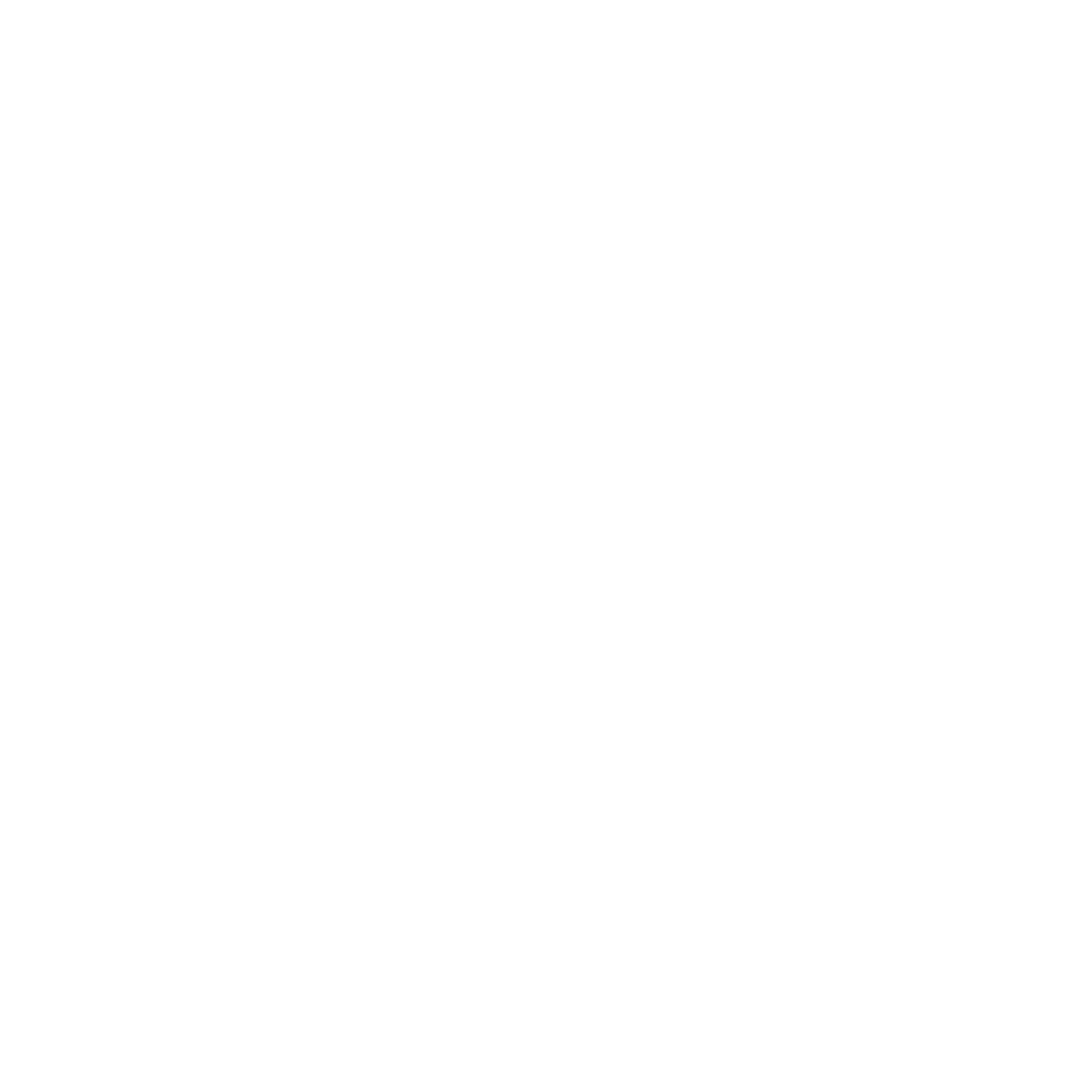What is the developer of the website?
Please give a detailed and elaborate explanation in response to the question.

I found the answer by looking at the text at the bottom of the page, which mentions 'Developed and Managed by:' followed by the name 'Zucker & Zucker'.